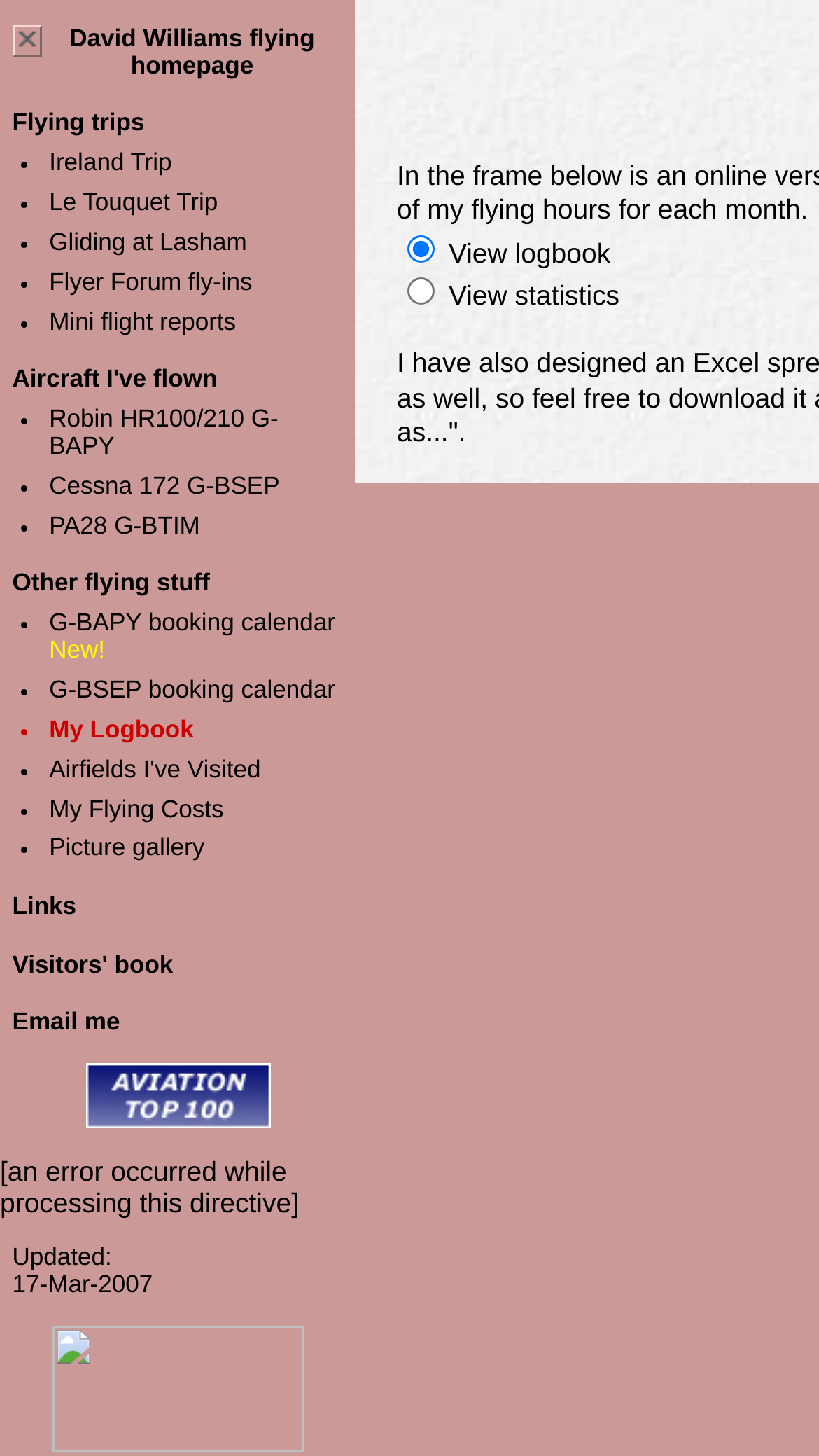When was the webpage last updated?
Give a detailed and exhaustive answer to the question.

The StaticText element 'Updated:' is followed by the date '17-Mar-2007', indicating that the webpage was last updated on this date.